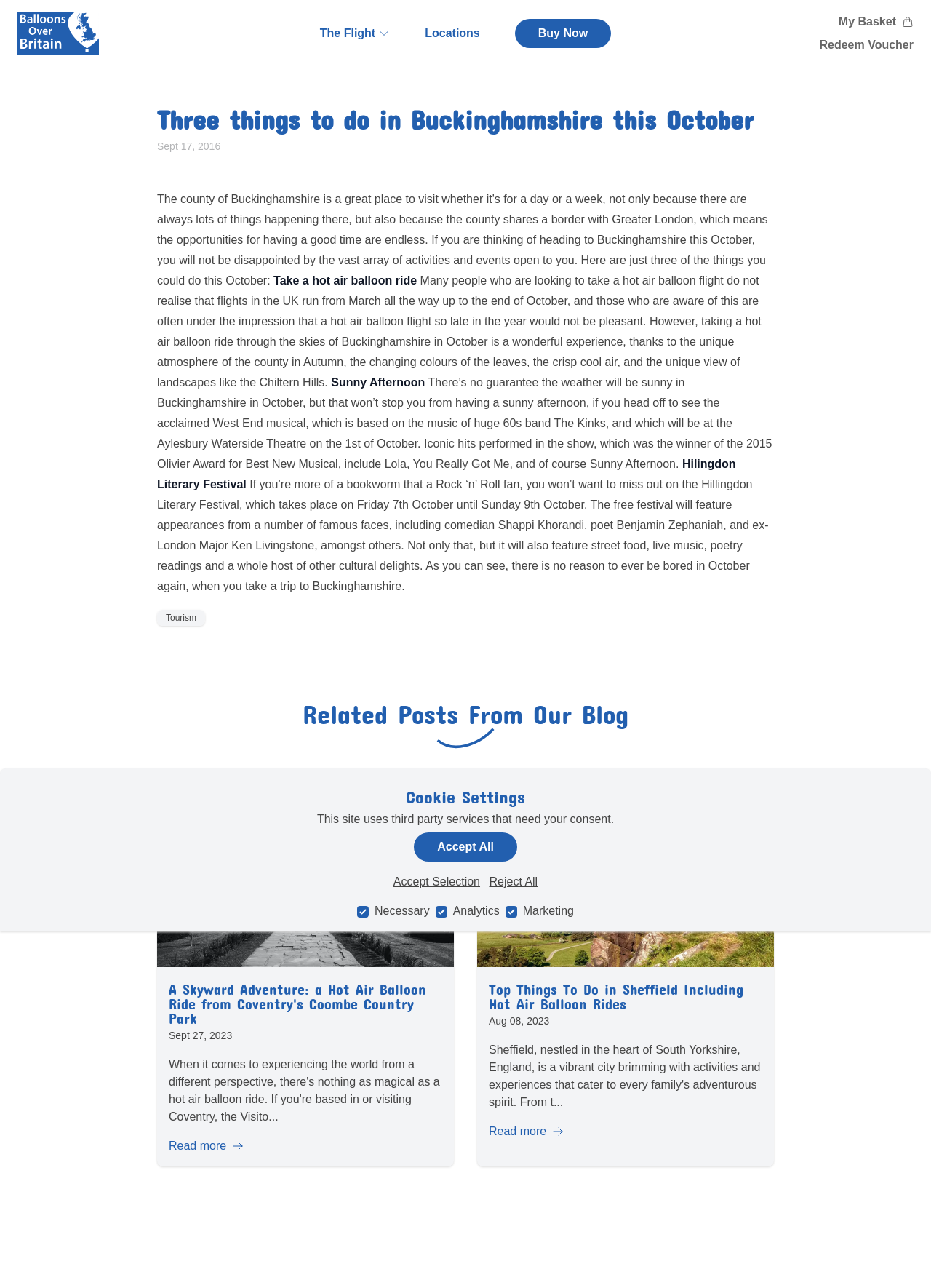How many related posts are shown from the blog?
Refer to the image and provide a one-word or short phrase answer.

2